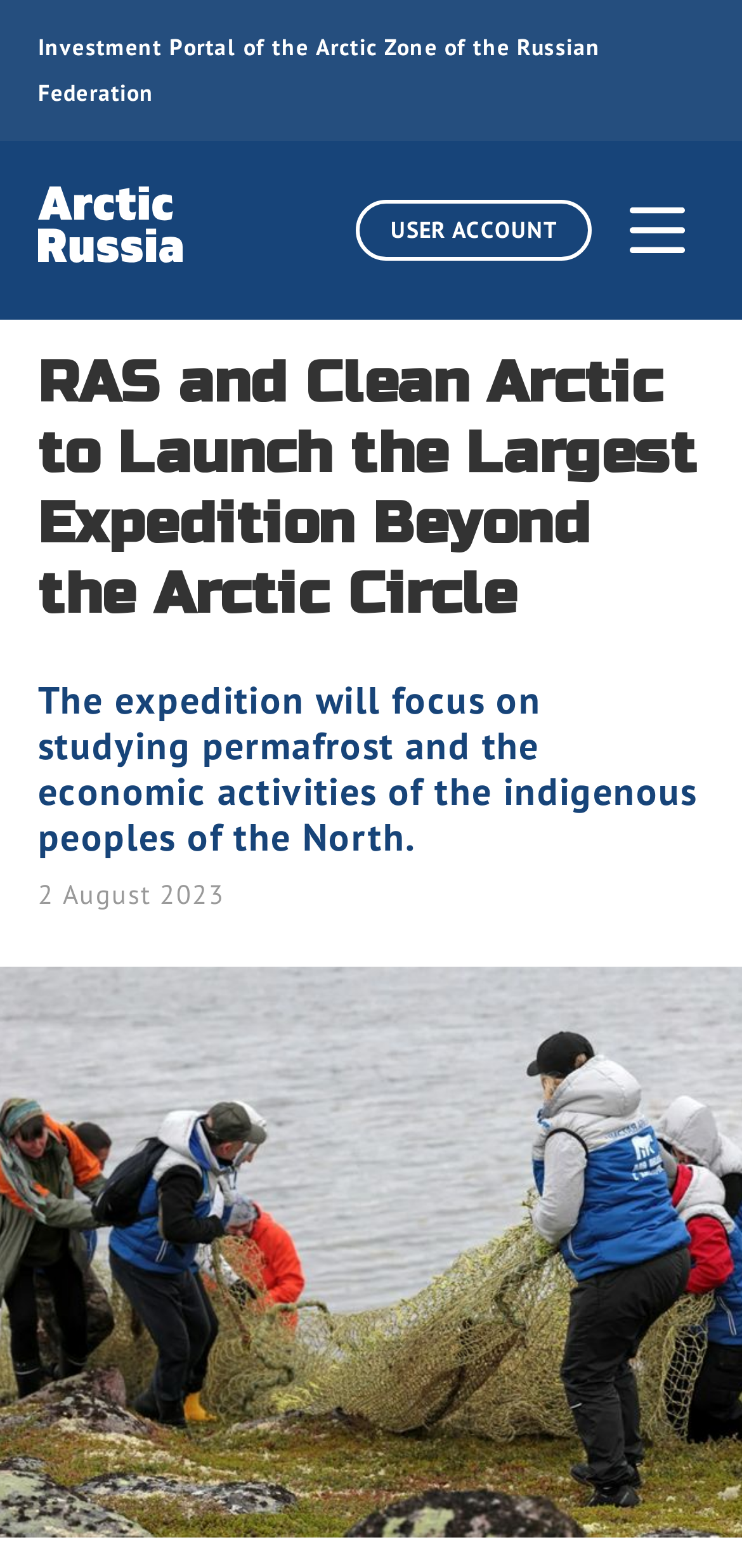What is the name of the investment portal?
Give a detailed and exhaustive answer to the question.

The name of the investment portal can be determined by reading the static text element on the webpage, which states 'Investment Portal of the Arctic Zone of the Russian Federation'.